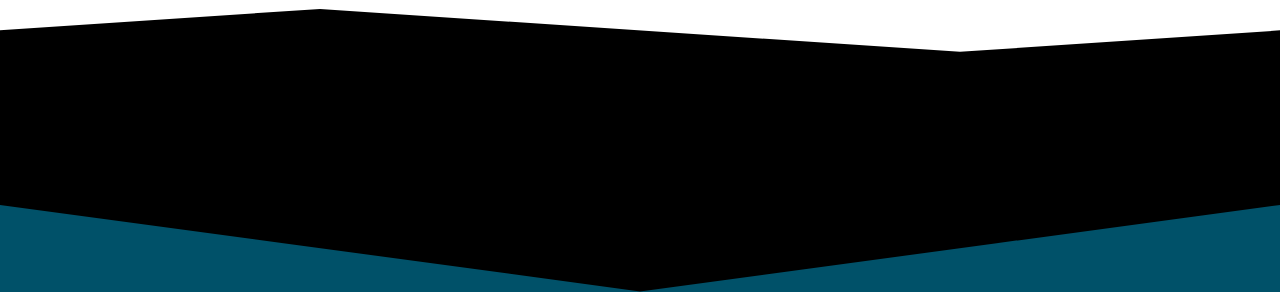What type of events could the image serve as a backdrop for?
Using the image provided, answer with just one word or phrase.

Running activities, races, or community events